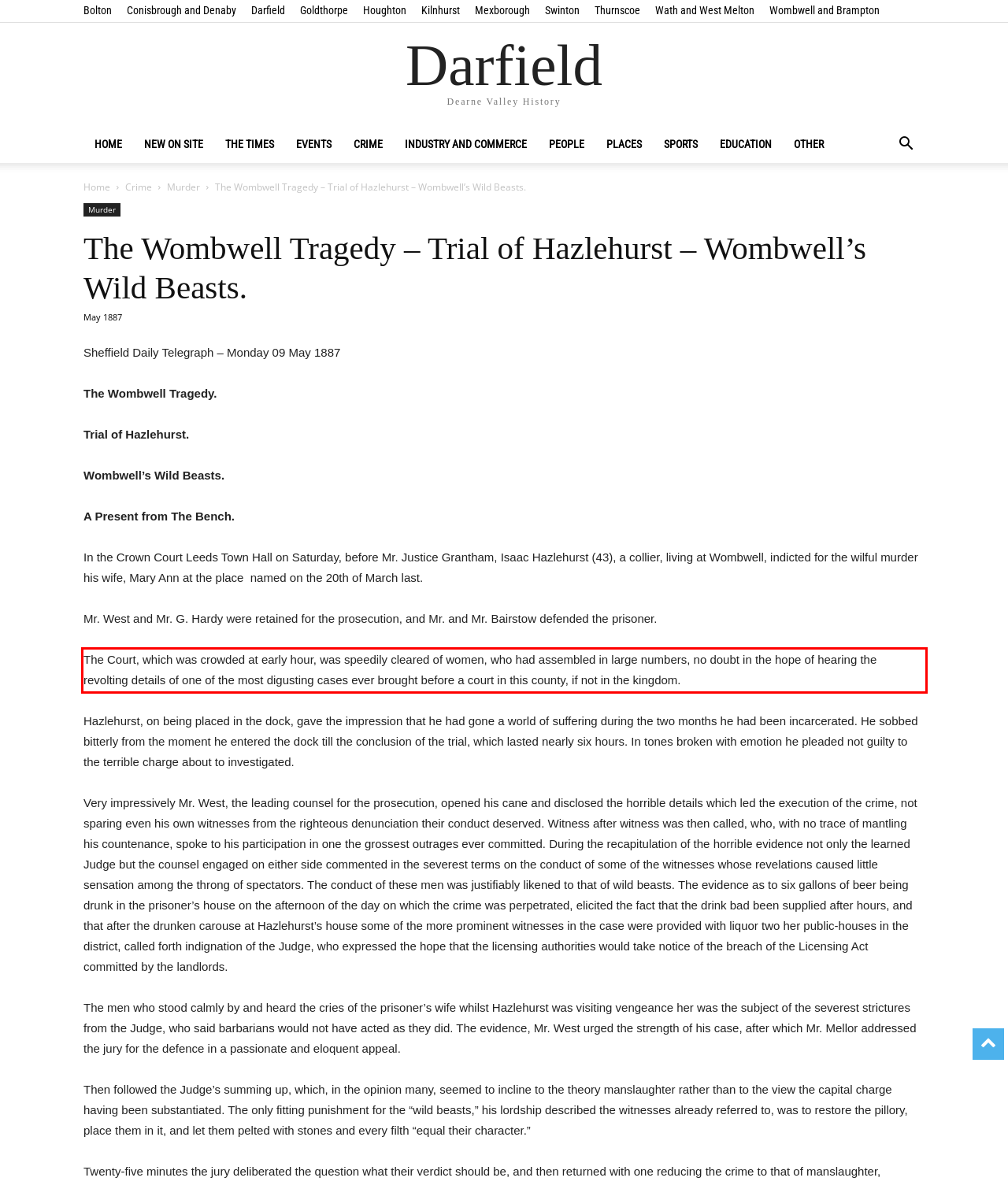Review the screenshot of the webpage and recognize the text inside the red rectangle bounding box. Provide the extracted text content.

The Court, which was crowded at early hour, was speedily cleared of women, who had assembled in large numbers, no doubt in the hope of hearing the revolting details of one of the most digusting cases ever brought before a court in this county, if not in the kingdom.